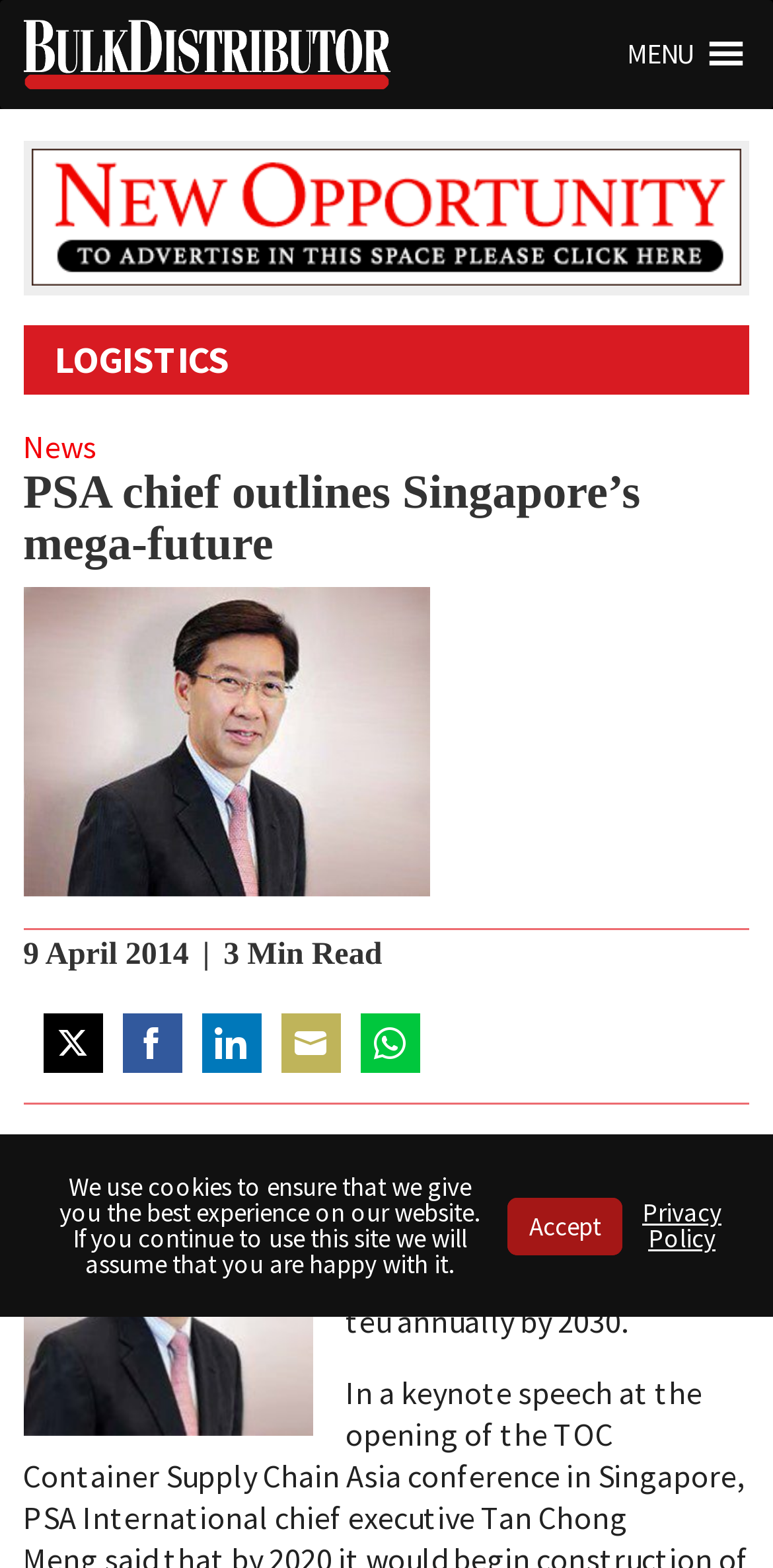Can you specify the bounding box coordinates of the area that needs to be clicked to fulfill the following instruction: "Share on Twitter"?

[0.056, 0.646, 0.133, 0.684]